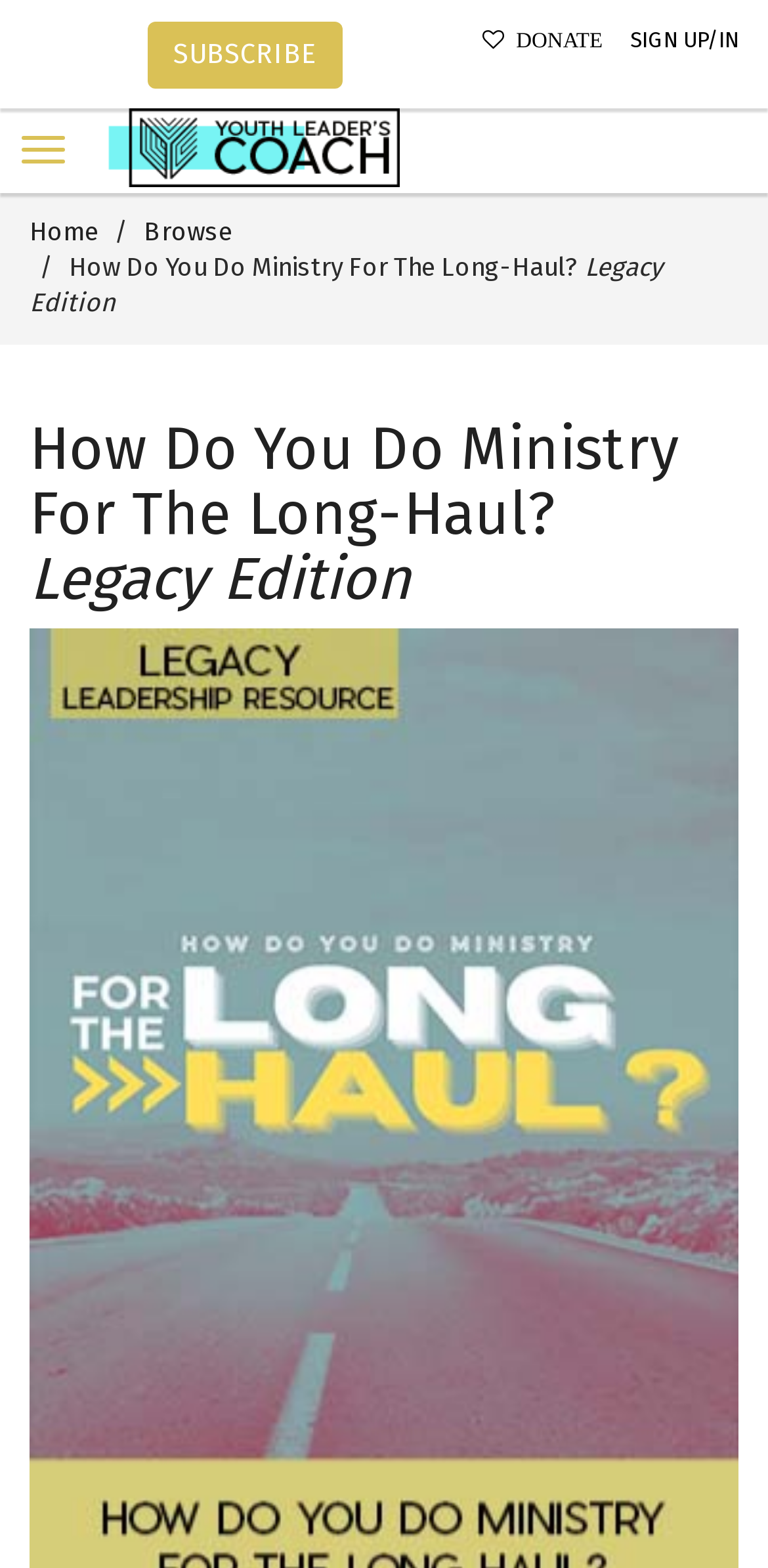Provide your answer in one word or a succinct phrase for the question: 
What is the subtitle of the main heading?

Legacy Edition